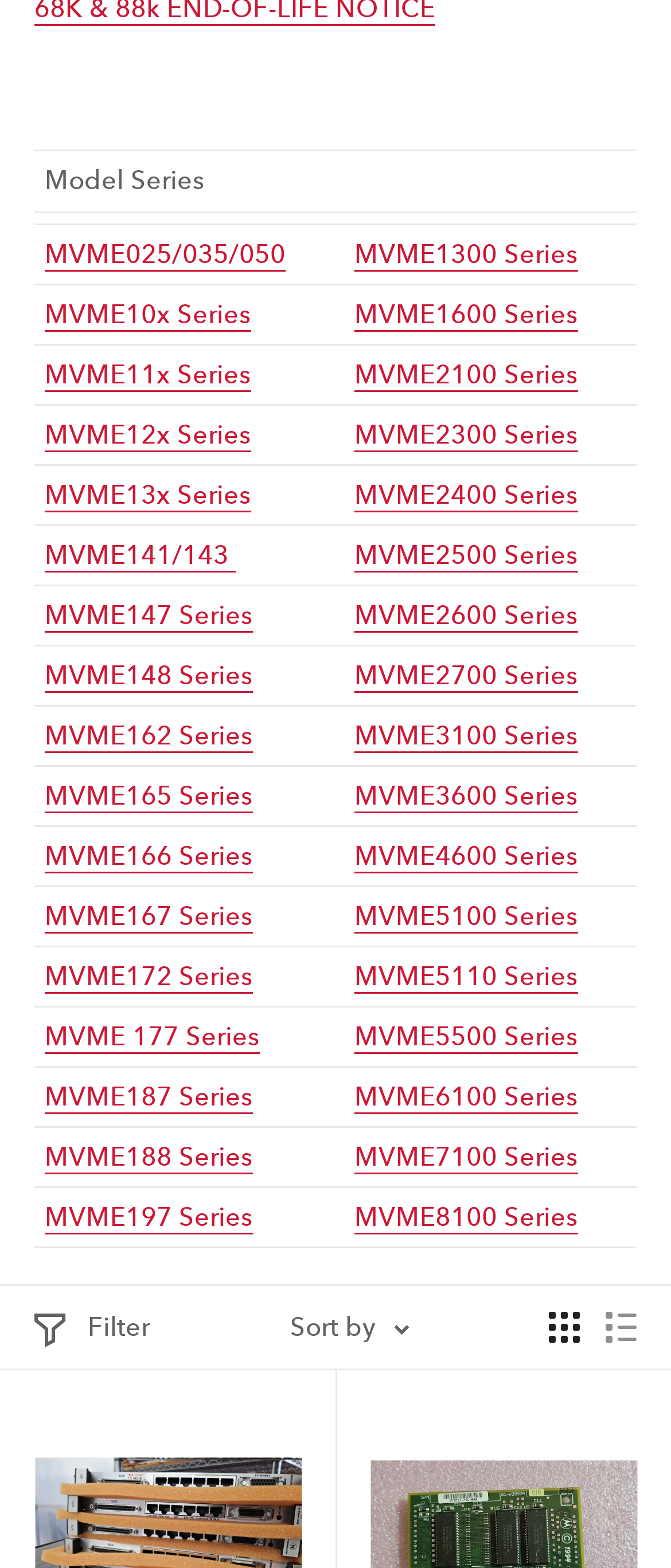Pinpoint the bounding box coordinates of the element you need to click to execute the following instruction: "View Holt Renfrew complaints". The bounding box should be represented by four float numbers between 0 and 1, in the format [left, top, right, bottom].

None